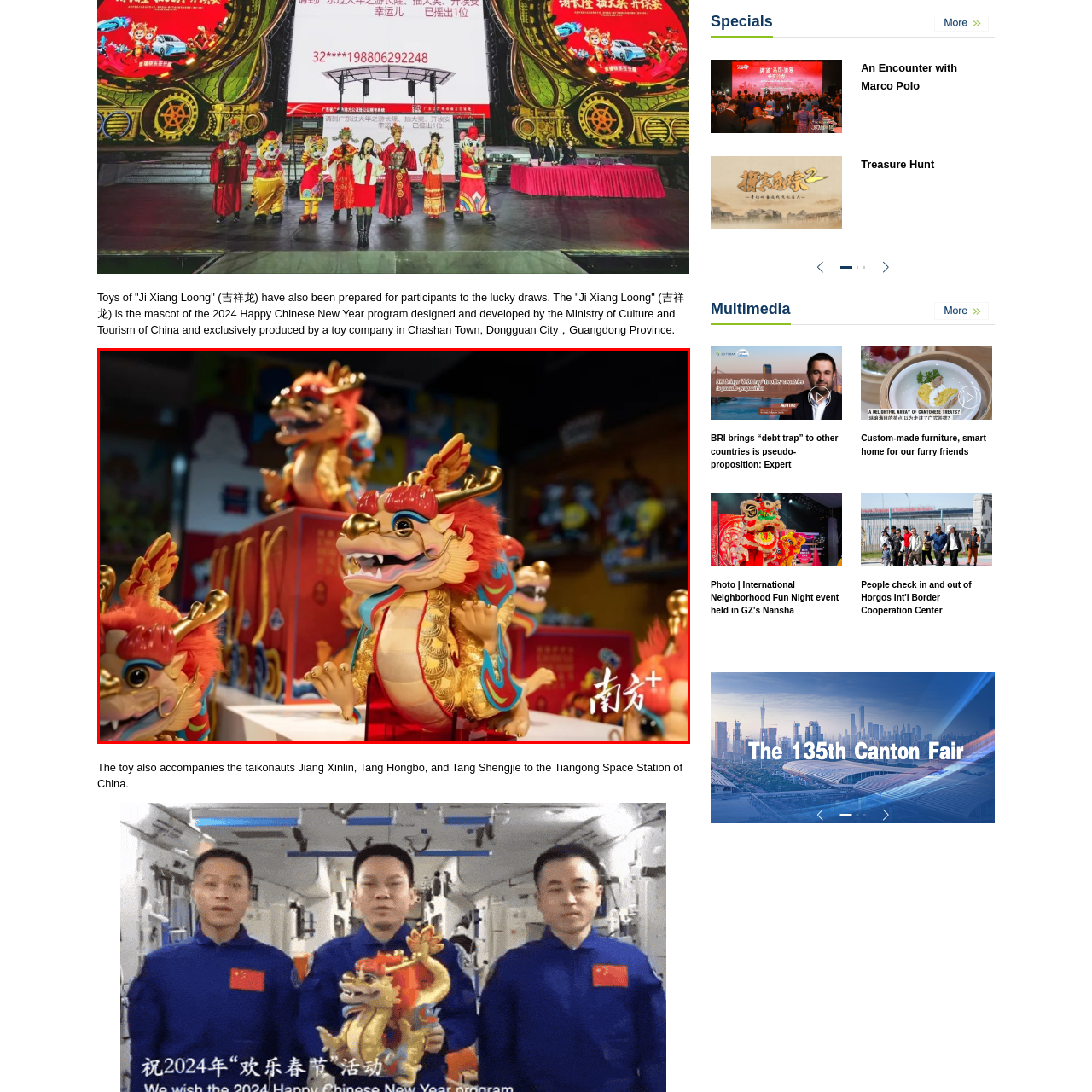Describe extensively the image content marked by the red bounding box.

This vibrant image showcases the colorful "Ji Xiang Loong" (吉祥龙) toys, which are intricately designed representations of the mascot for the 2024 Happy Chinese New Year program. The toys feature bold red and golden hues, embodying traditional Chinese artistic styles. Each figurine has a distinctive expression, with fierce expressions and detailed features, symbolizing luck and prosperity. 

These toys are part of celebrations designed by the Ministry of Culture and Tourism of China and are exclusively manufactured by a toy company located in Chashan Town, Dongguan City, Guangdong Province. They are not just decorative items but also serve as special mementos for participants in the lucky draws during the festivities. The image highlights the unique craftsmanship and cultural significance of these toys, making them a cherished addition to the Lunar New Year celebrations.